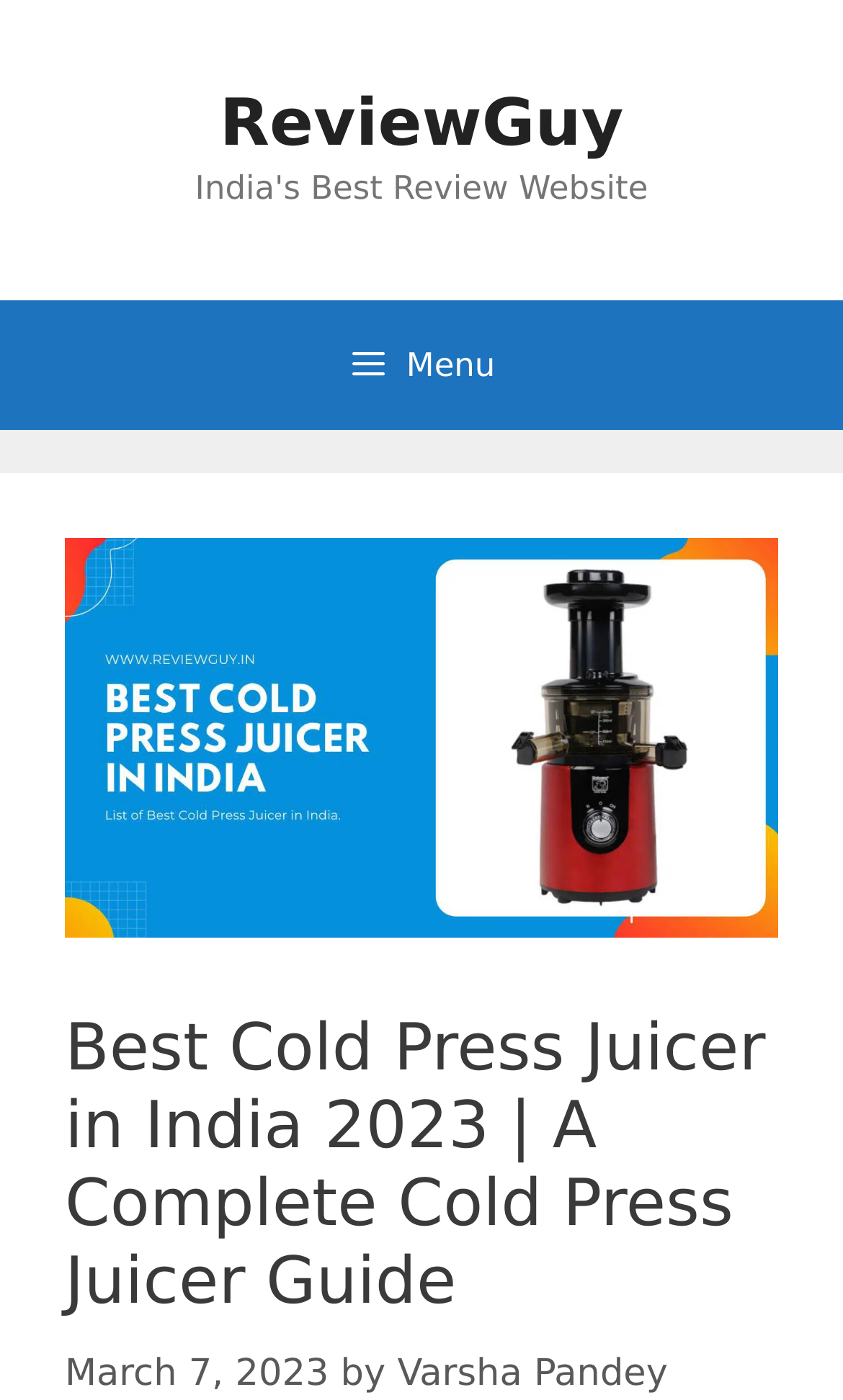Identify the text that serves as the heading for the webpage and generate it.

Best Cold Press Juicer in India 2023 | A Complete Cold Press Juicer Guide